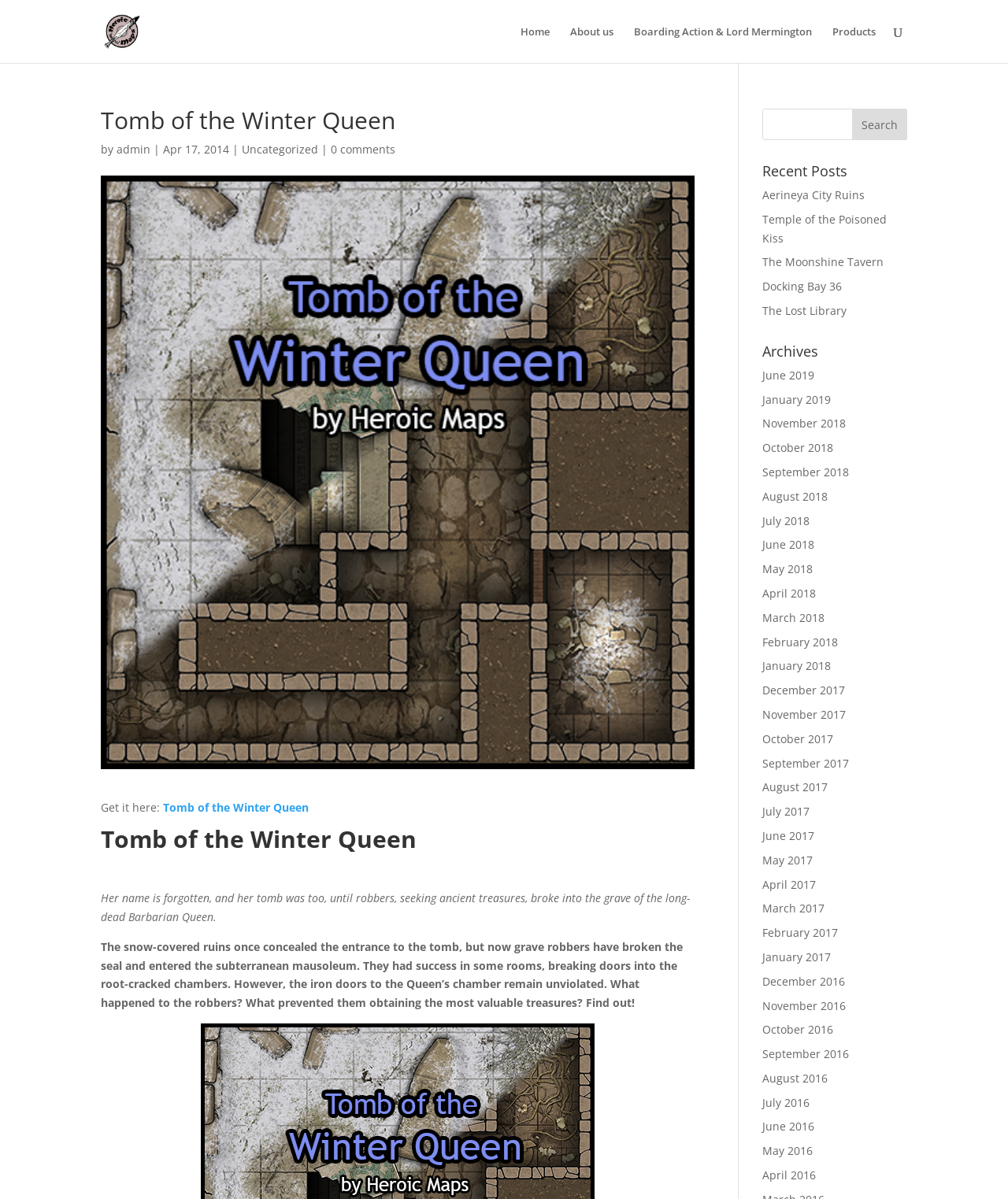Answer the question below with a single word or a brief phrase: 
How many comments does the post have?

0 comments